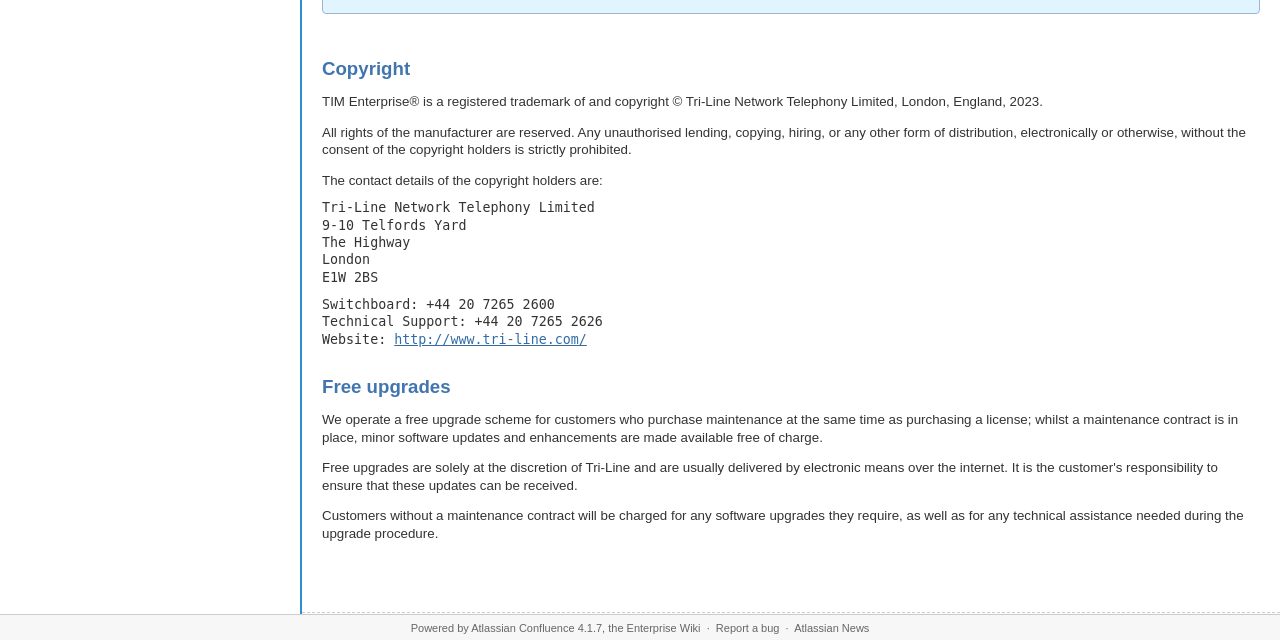Extract the bounding box coordinates for the UI element described as: "http://www.tri-line.com/".

[0.308, 0.518, 0.458, 0.541]